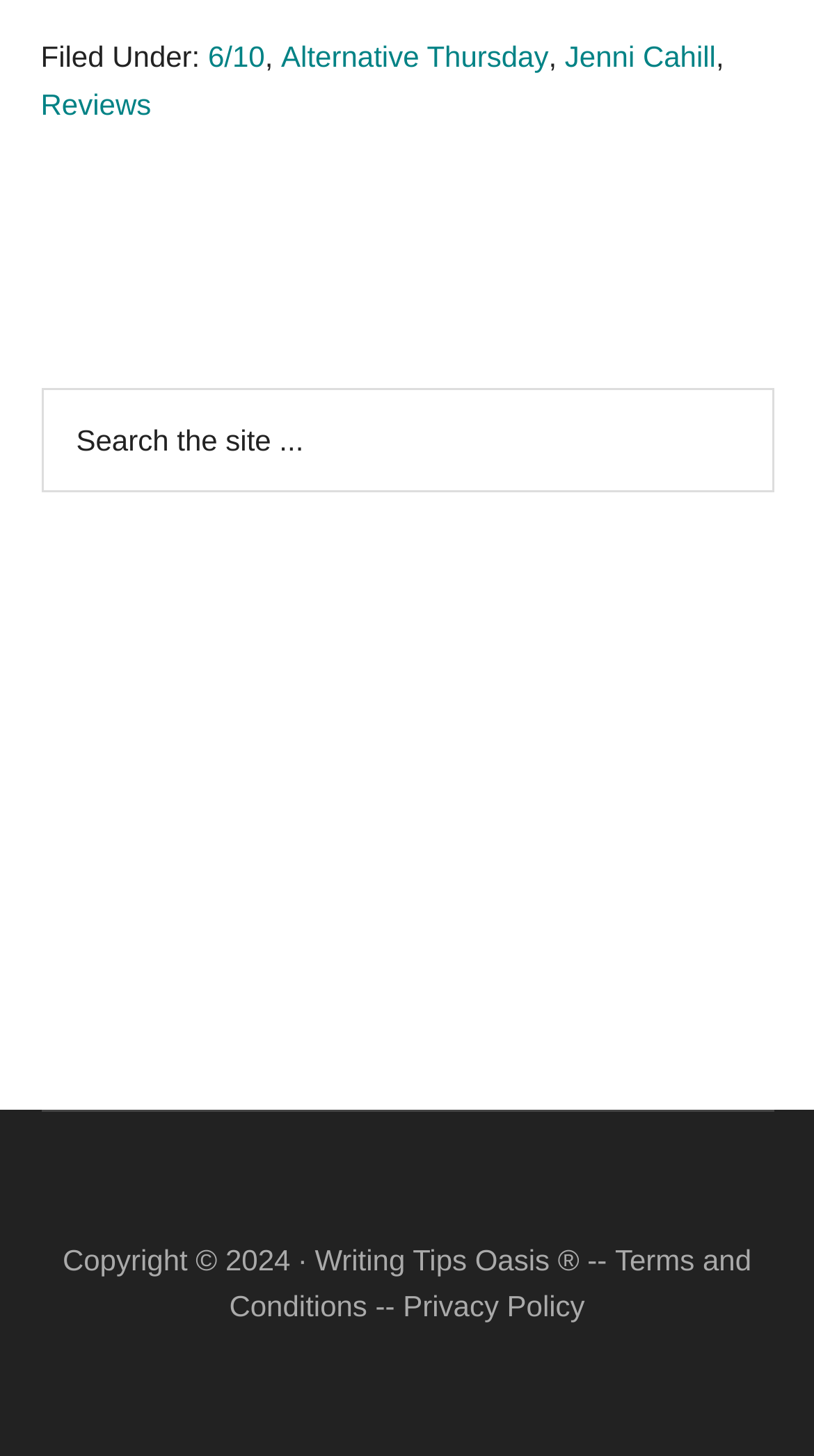What is the name of the author of the latest article?
Could you answer the question with a detailed and thorough explanation?

I found the name of the author of the latest article by looking at the footer section of the webpage, where it says 'Filed Under:' followed by some links, and then another link 'Jenni Cahill'. This suggests that 'Jenni Cahill' is the author of the latest article.